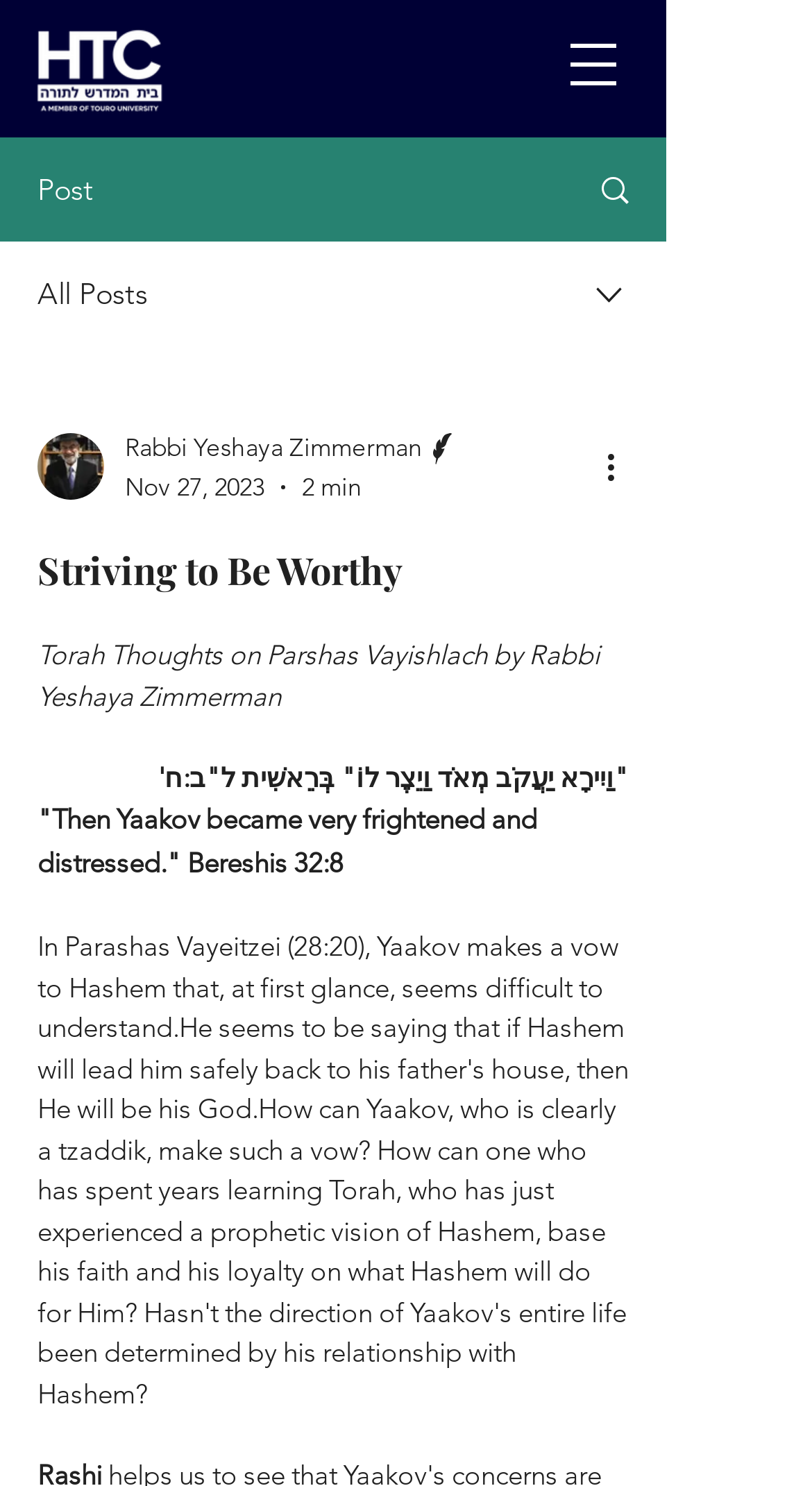Your task is to extract the text of the main heading from the webpage.

Striving to Be Worthy